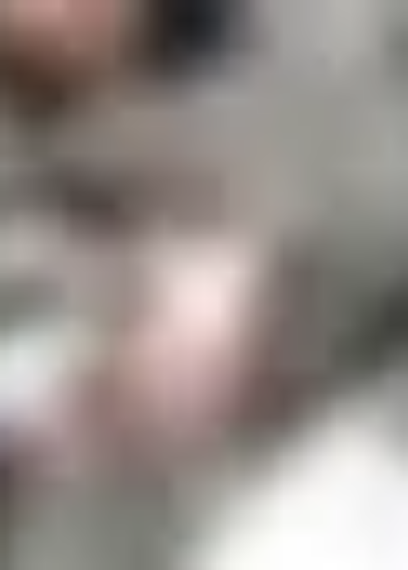What is the individual in the image engaged in?
Please describe in detail the information shown in the image to answer the question.

The context of the image suggests that the individual may be engaged in an activity related to furniture design or ergonomic studies, highlighting the importance of ergonomics in furniture layout or human-centered design.